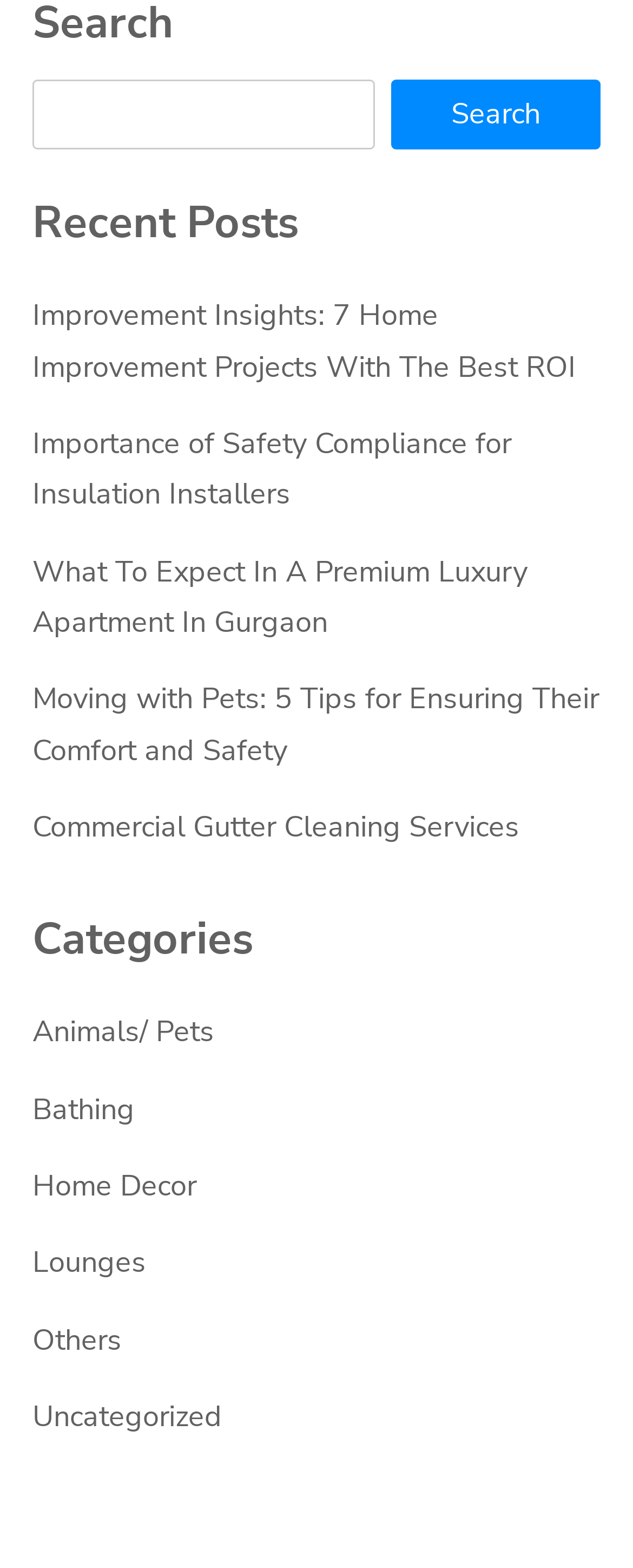Kindly provide the bounding box coordinates of the section you need to click on to fulfill the given instruction: "Browse the categories".

[0.051, 0.58, 0.949, 0.619]